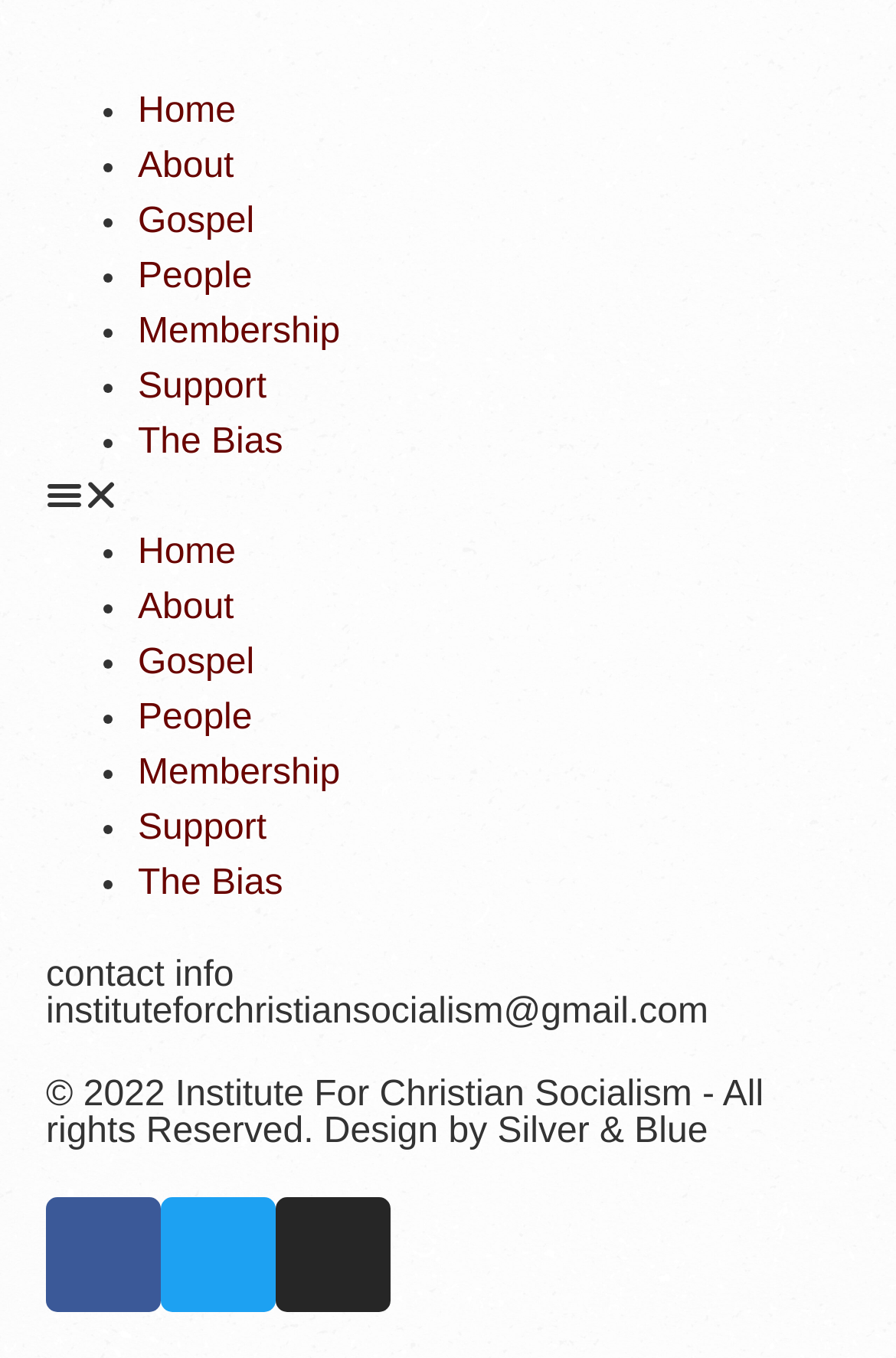Identify the bounding box coordinates for the element you need to click to achieve the following task: "View contact information". The coordinates must be four float values ranging from 0 to 1, formatted as [left, top, right, bottom].

[0.051, 0.703, 0.261, 0.732]